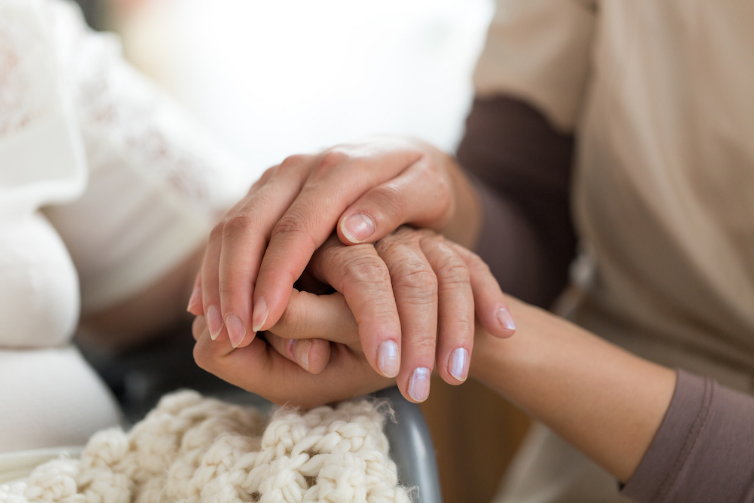Is A2Dominion shifting its focus from care services?
Make sure to answer the question with a detailed and comprehensive explanation.

According to the caption, A2Dominion is 'phasing out their care services' and instead focusing on 'housing initiatives', indicating a strategic shift in their priorities.